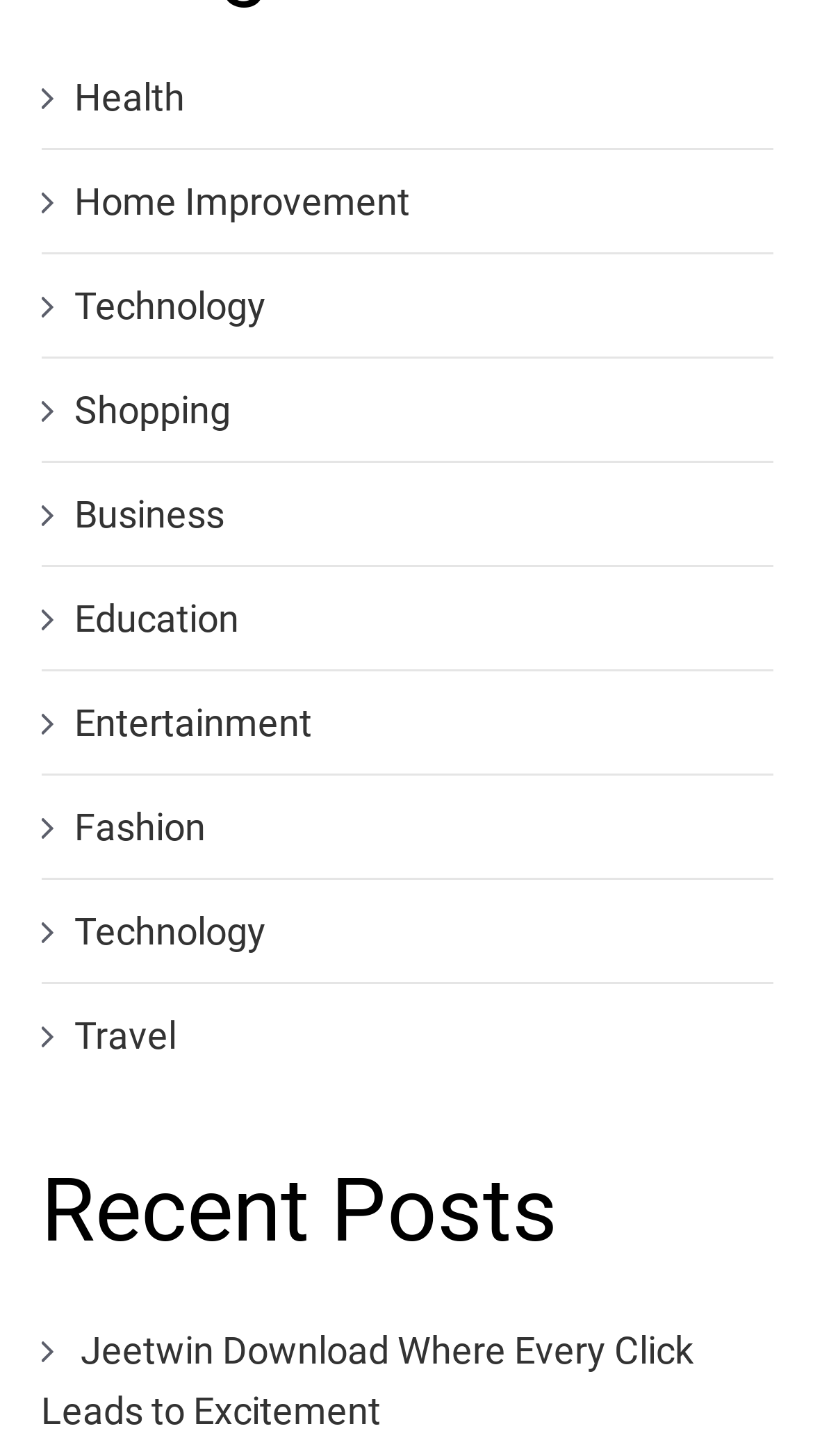Find the bounding box coordinates for the area that should be clicked to accomplish the instruction: "browse Shopping".

[0.091, 0.267, 0.283, 0.297]